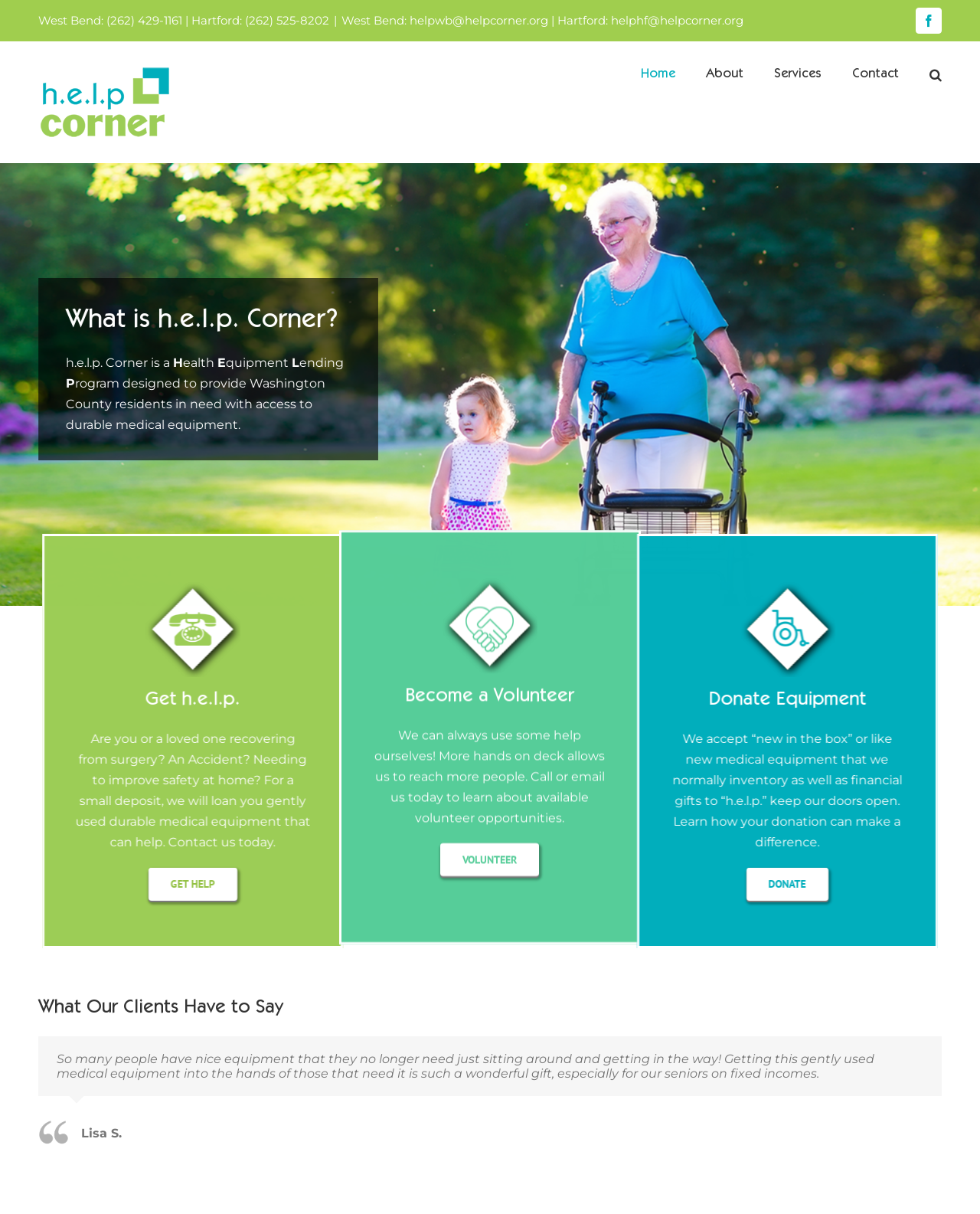Determine the bounding box coordinates of the clickable region to execute the instruction: "Click the 'Home' link". The coordinates should be four float numbers between 0 and 1, denoted as [left, top, right, bottom].

[0.654, 0.035, 0.689, 0.088]